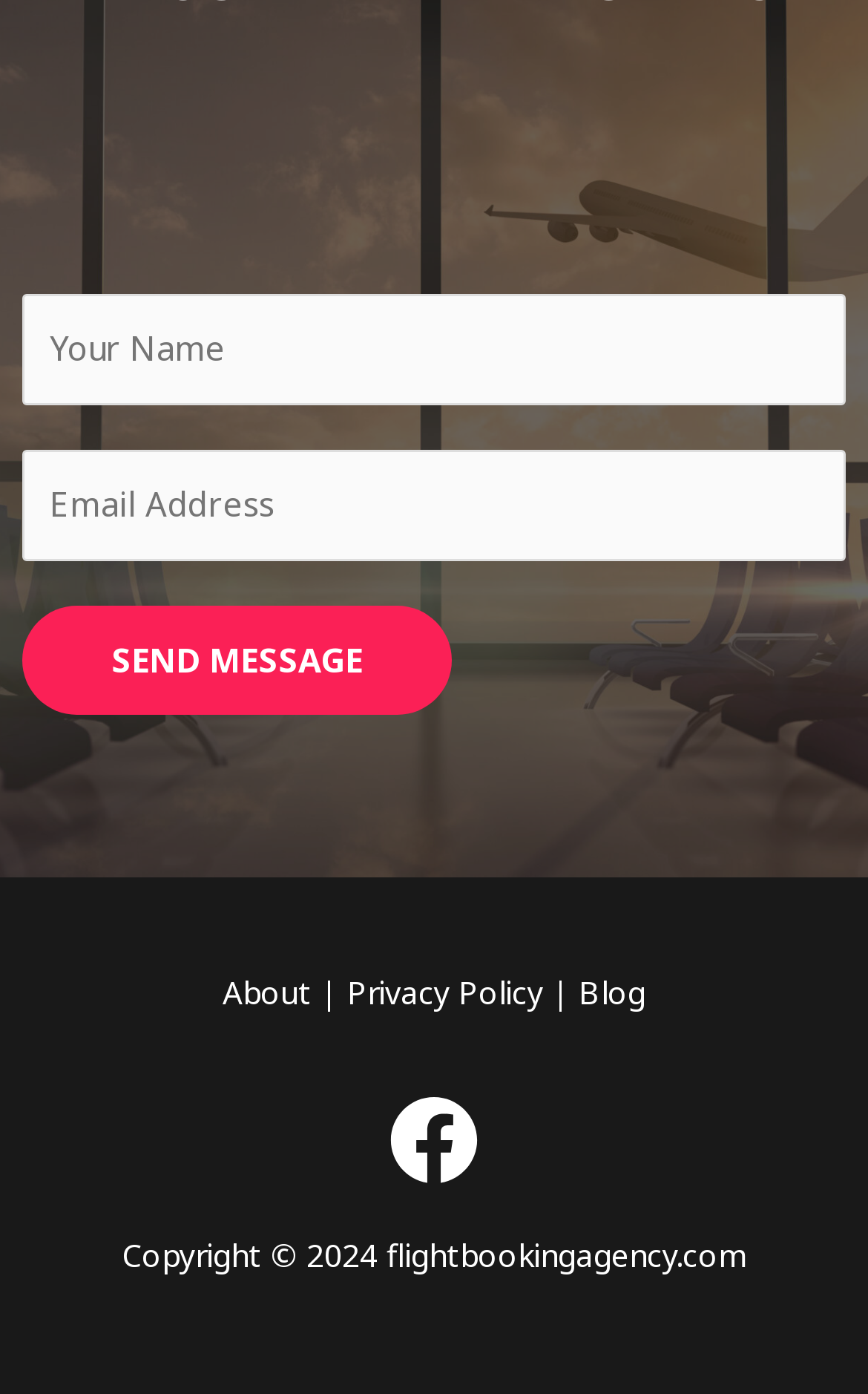Return the bounding box coordinates of the UI element that corresponds to this description: "About". The coordinates must be given as four float numbers in the range of 0 and 1, [left, top, right, bottom].

[0.256, 0.696, 0.369, 0.727]